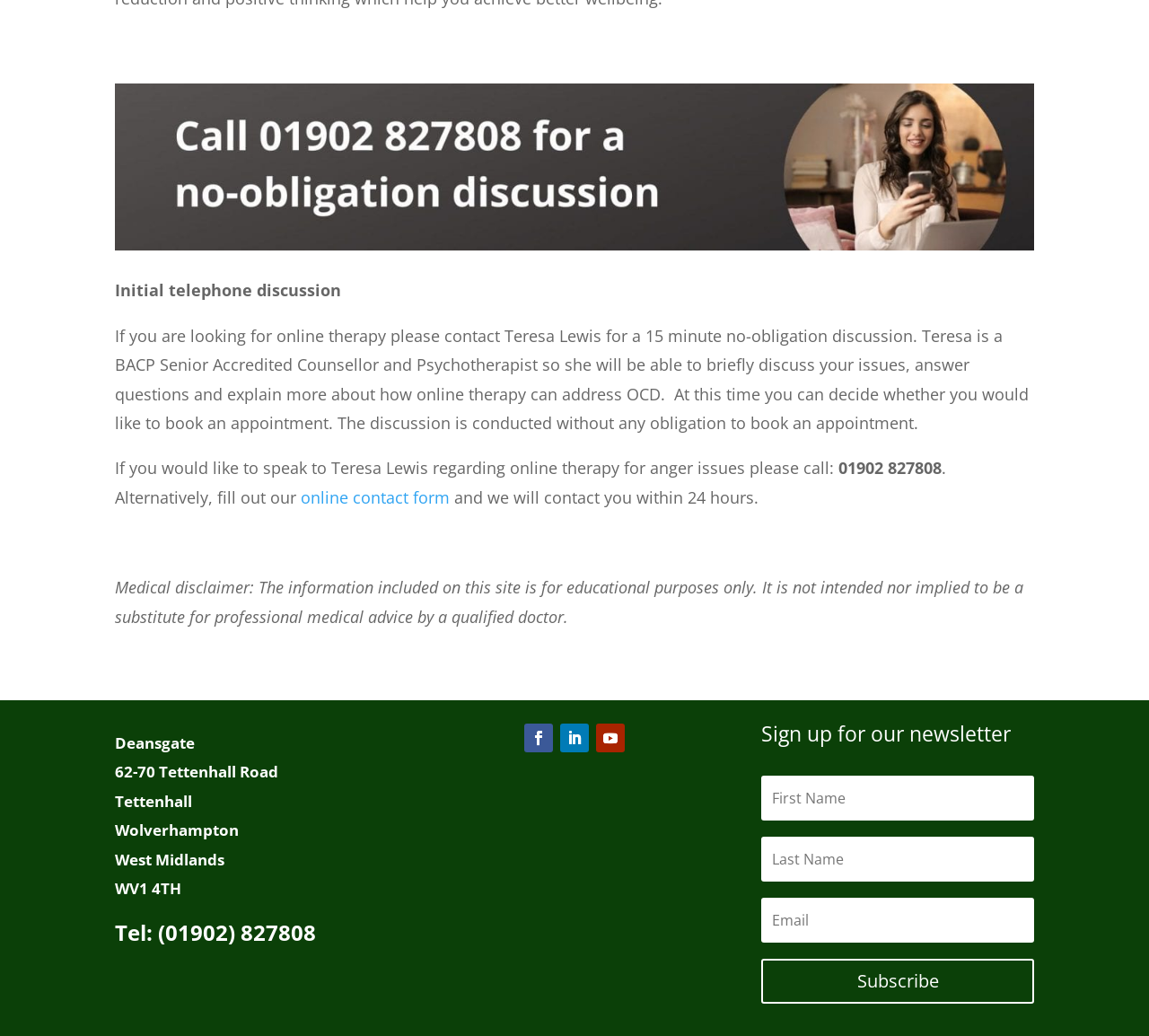Find the bounding box coordinates corresponding to the UI element with the description: "Follow". The coordinates should be formatted as [left, top, right, bottom], with values as floats between 0 and 1.

[0.487, 0.698, 0.512, 0.726]